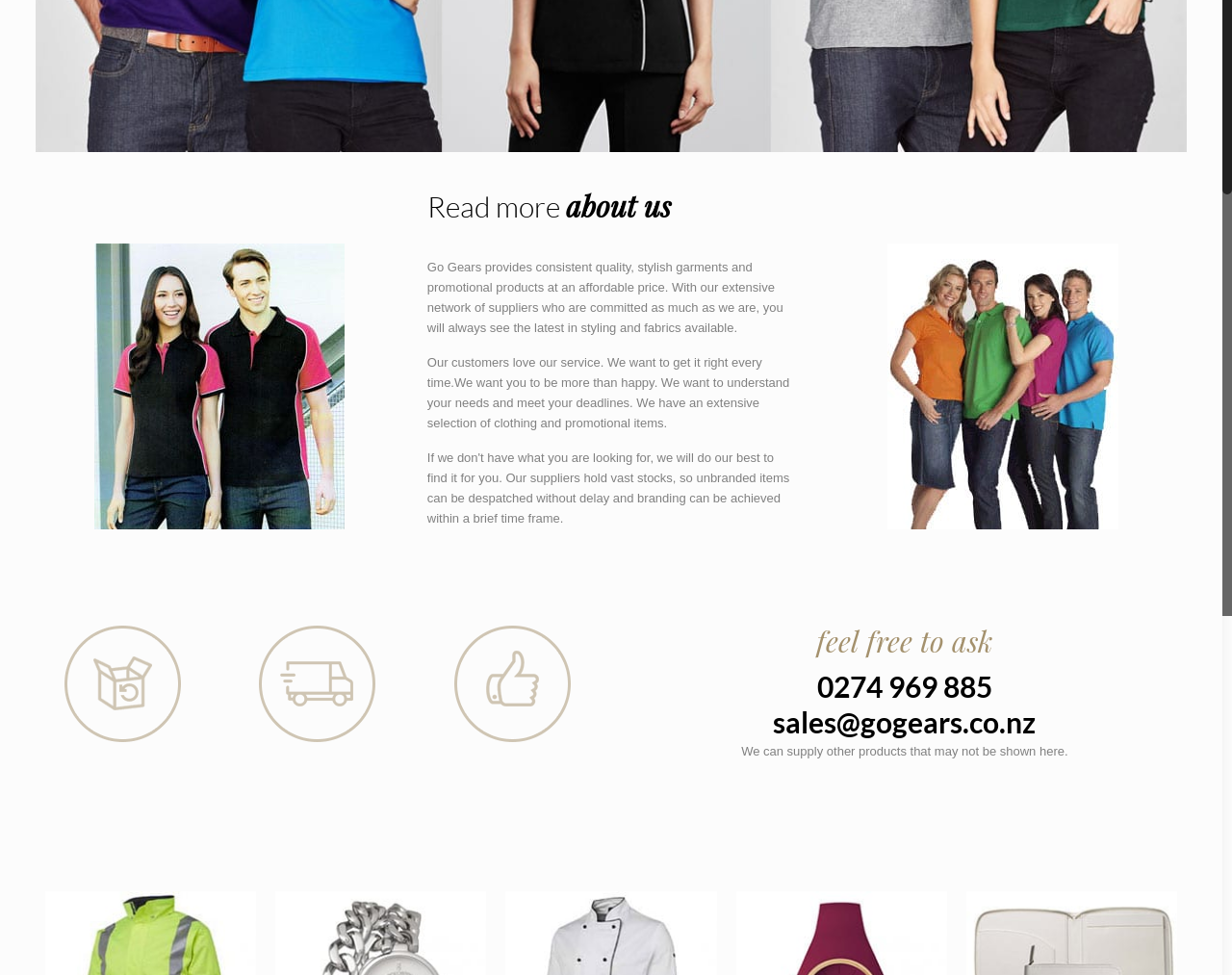Locate the UI element described by sales@gogears.co.nz and provide its bounding box coordinates. Use the format (top-left x, top-left y, bottom-right x, bottom-right y) with all values as floating point numbers between 0 and 1.

[0.628, 0.723, 0.841, 0.758]